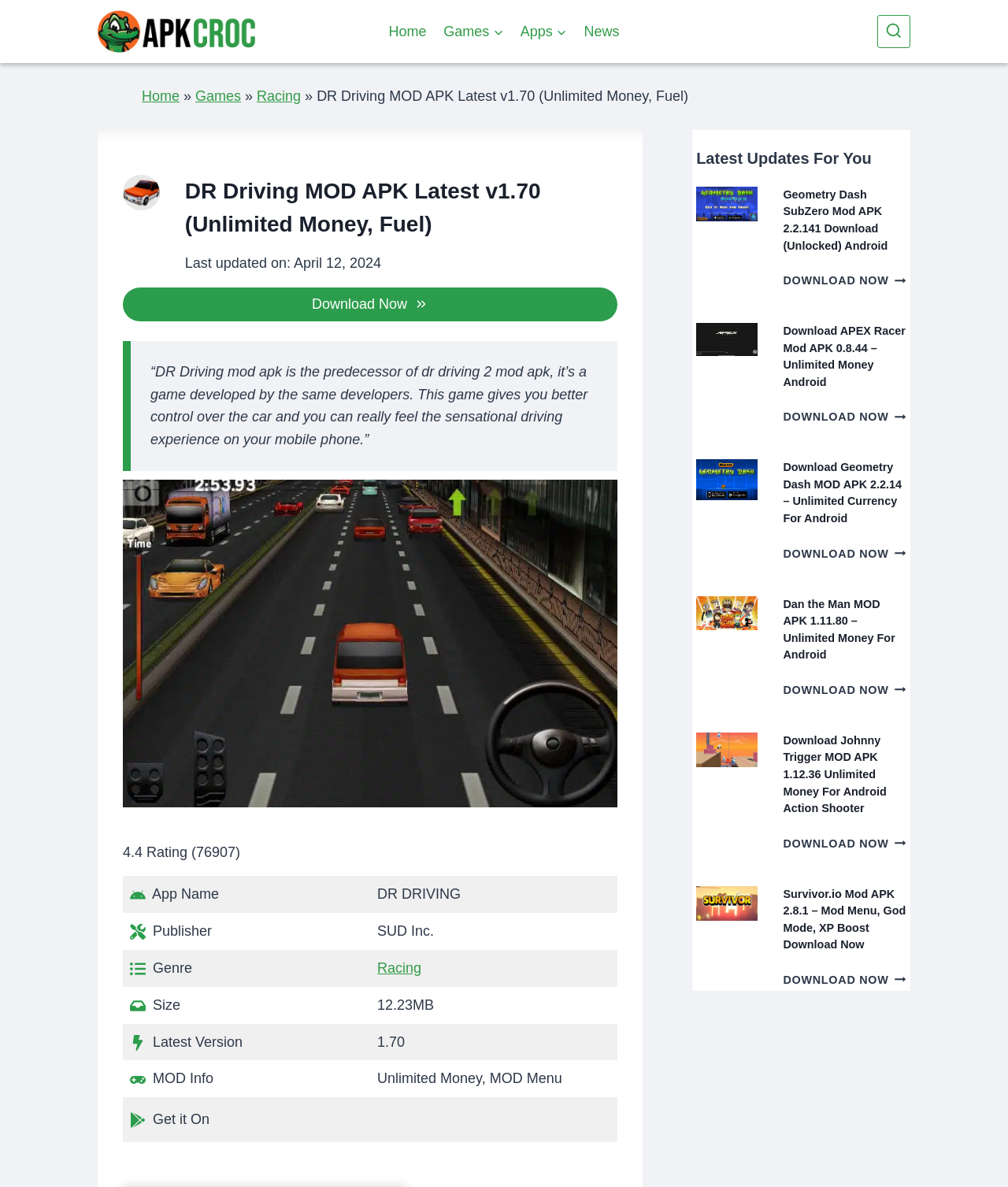What is the name of the game being described?
Using the details shown in the screenshot, provide a comprehensive answer to the question.

The name of the game being described can be found in the heading 'DR Driving MOD APK Latest v1.70 (Unlimited Money, Fuel)' and also in the table with the app name 'DR DRIVING'.